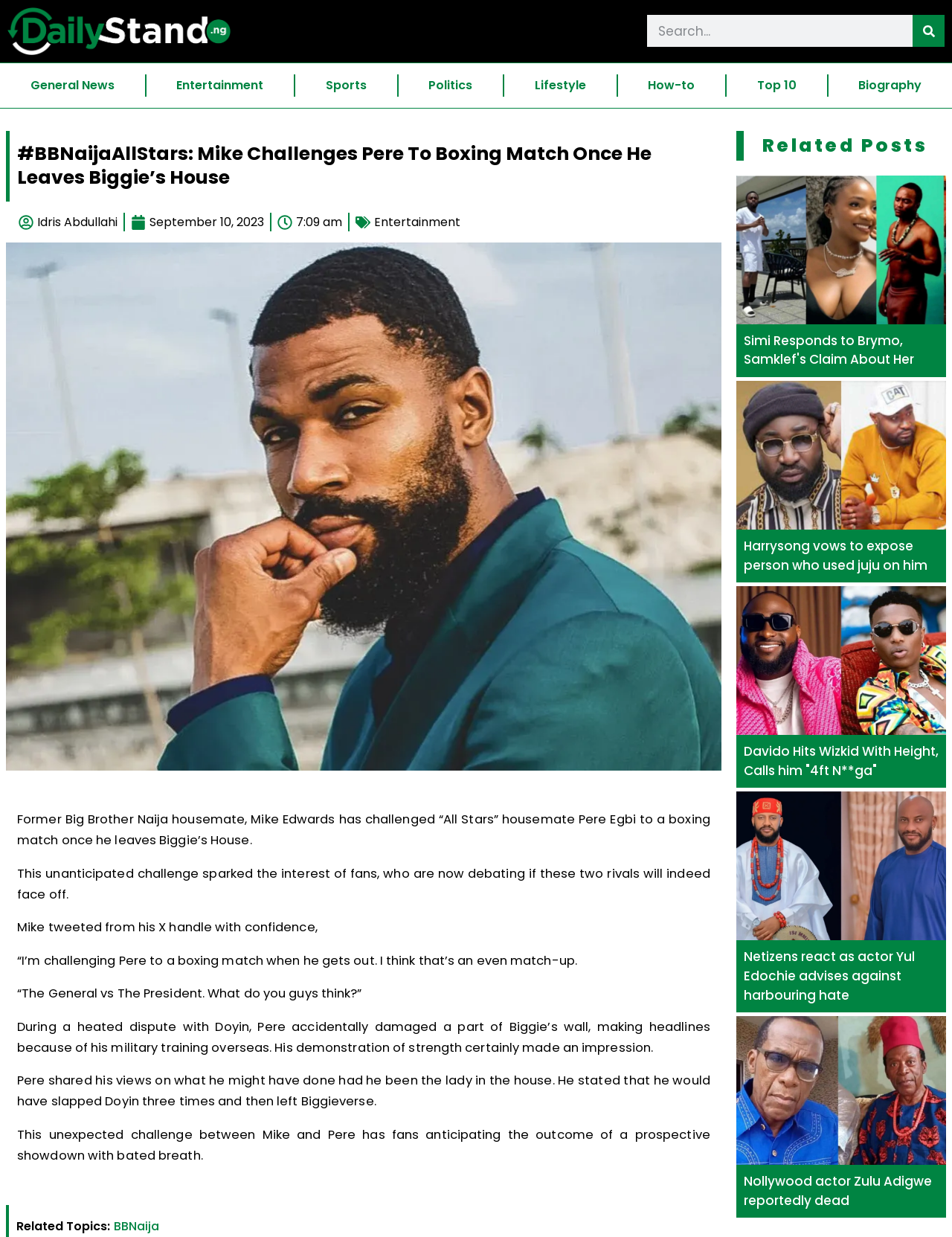Please identify the bounding box coordinates of the region to click in order to complete the task: "View related post about Simi, Brymo and Samklef". The coordinates must be four float numbers between 0 and 1, specified as [left, top, right, bottom].

[0.773, 0.142, 0.994, 0.262]